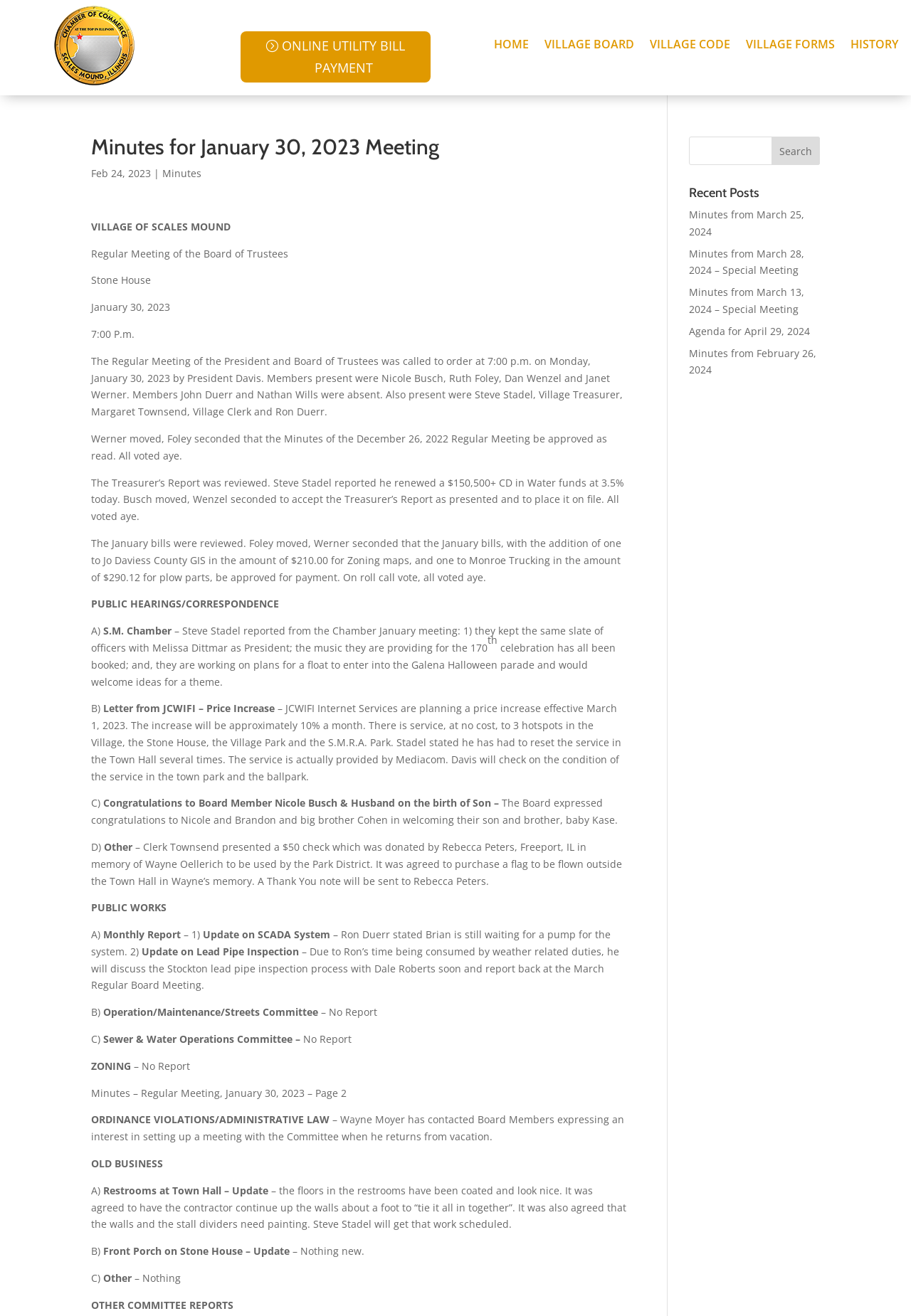What is the date of the meeting?
Use the information from the image to give a detailed answer to the question.

The date of the meeting can be found in the heading 'Minutes for January 30, 2023 Meeting' and also in the text 'January 30, 2023' which is the date of the regular meeting of the Board of Trustees.